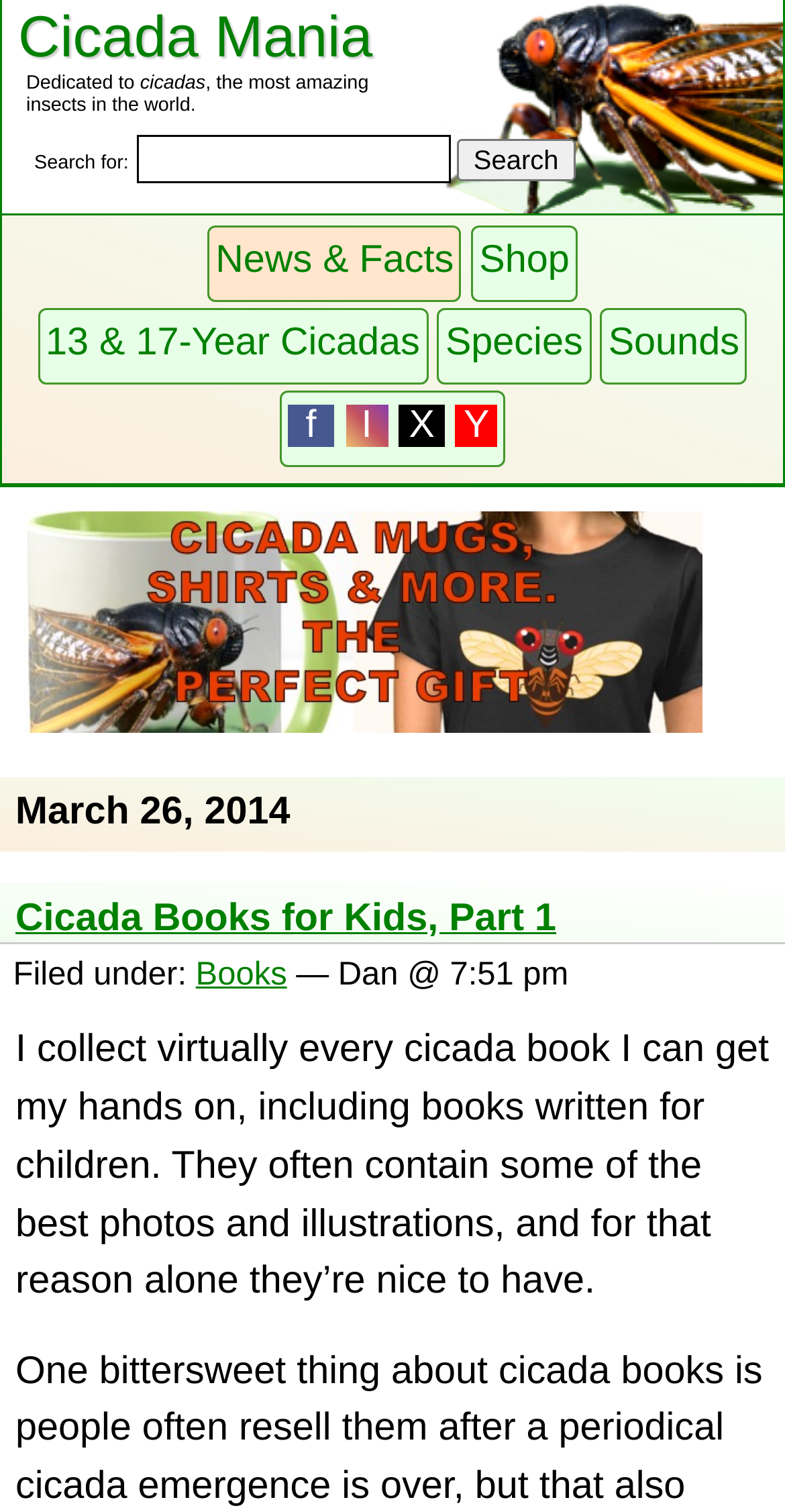Using the webpage screenshot and the element description alt="Classes.", determine the bounding box coordinates. Specify the coordinates in the format (top-left x, top-left y, bottom-right x, bottom-right y) with values ranging from 0 to 1.

None